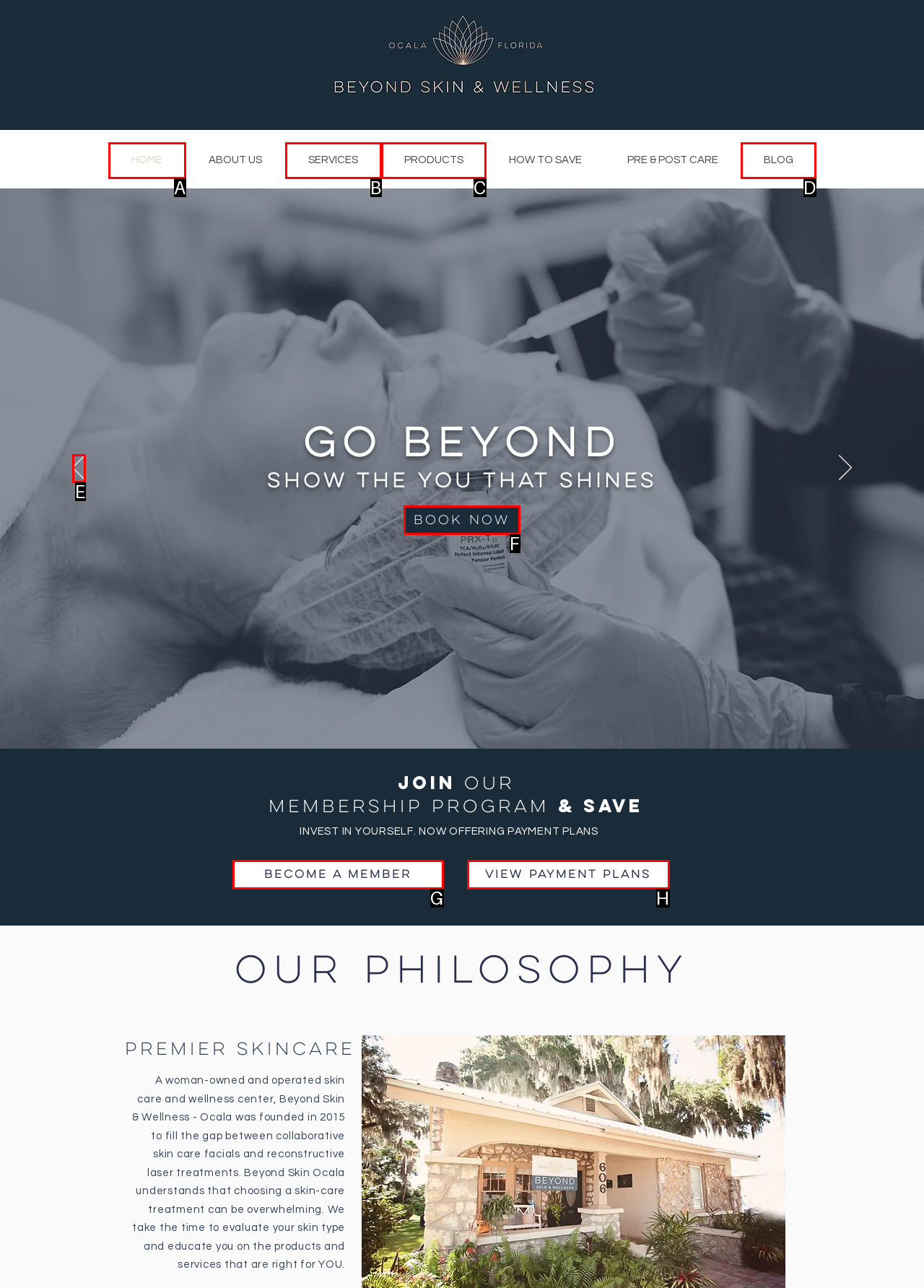Refer to the description: SERVICES and choose the option that best fits. Provide the letter of that option directly from the options.

B